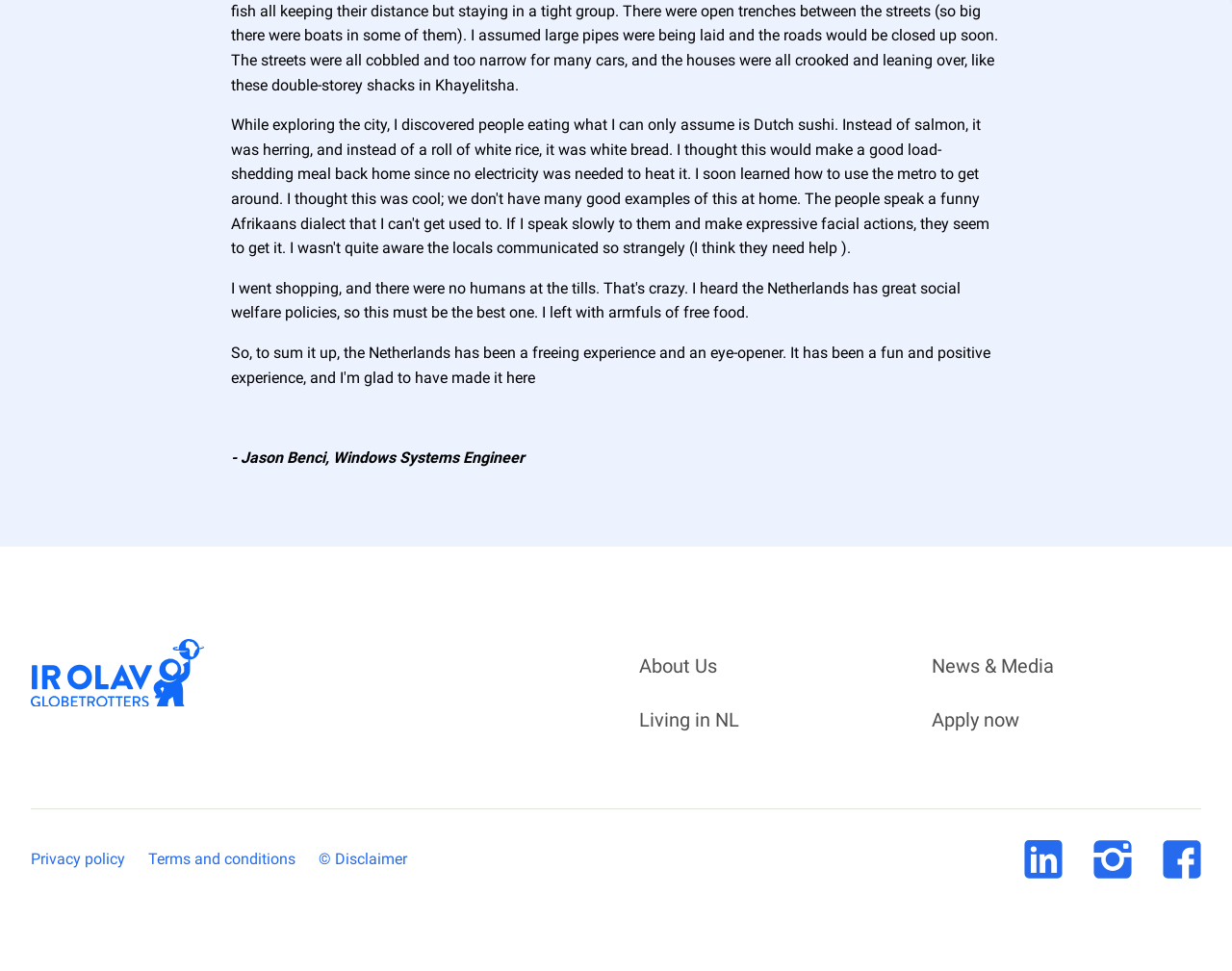Determine the bounding box coordinates for the area that should be clicked to carry out the following instruction: "Click the 'Contact us' link".

None